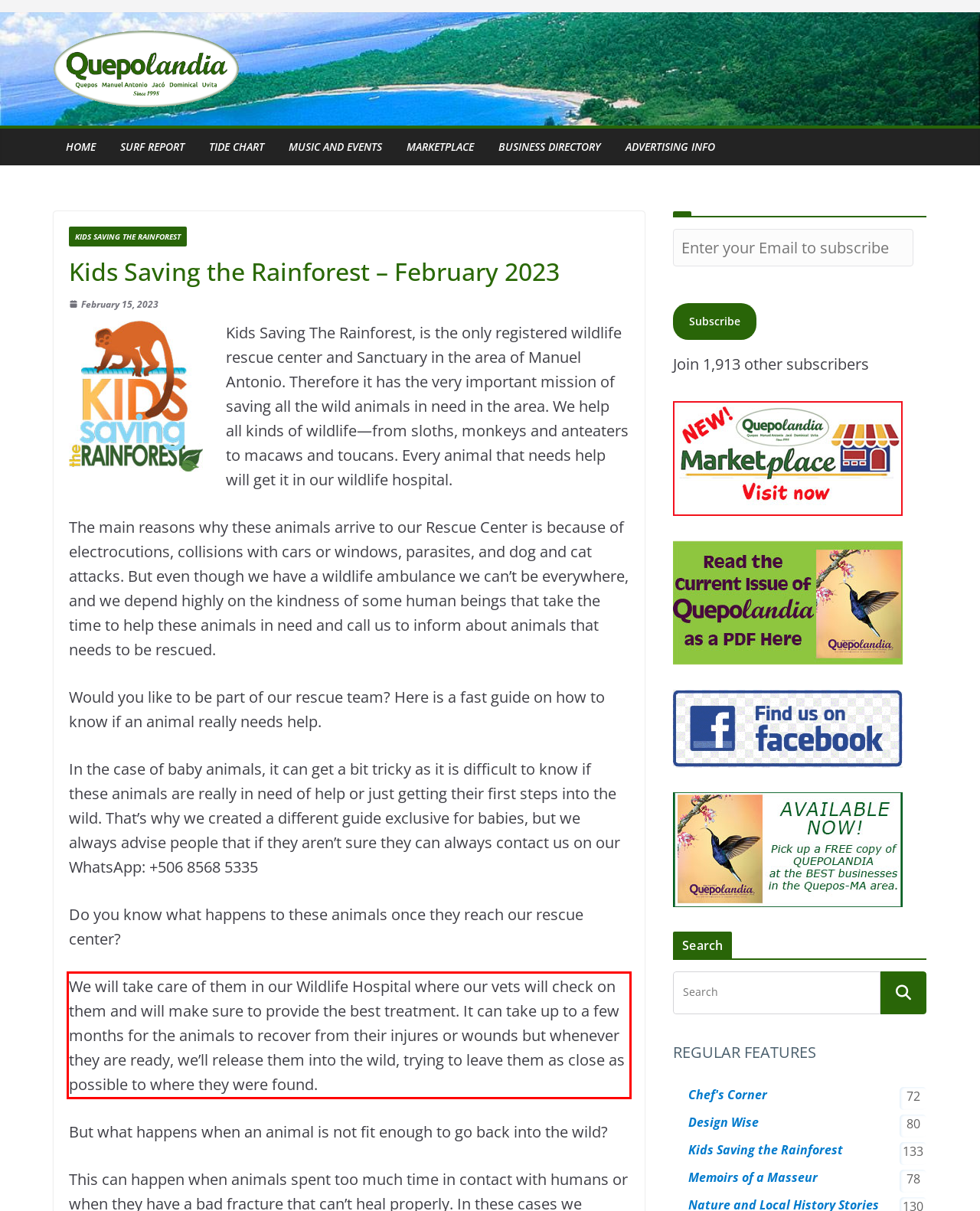You are presented with a webpage screenshot featuring a red bounding box. Perform OCR on the text inside the red bounding box and extract the content.

We will take care of them in our Wildlife Hospital where our vets will check on them and will make sure to provide the best treatment. It can take up to a few months for the animals to recover from their injures or wounds but whenever they are ready, we’ll release them into the wild, trying to leave them as close as possible to where they were found.